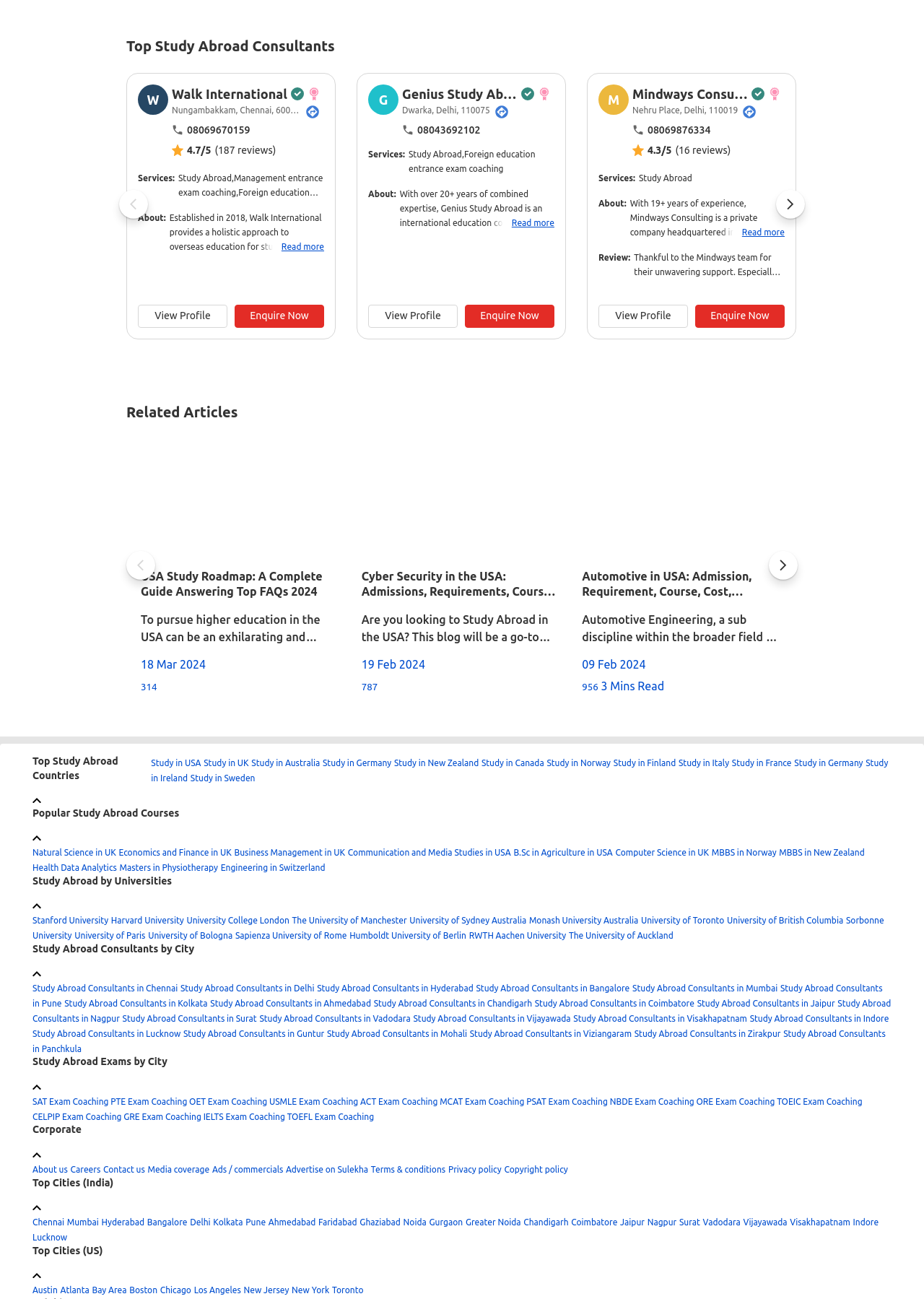Identify the bounding box coordinates of the area you need to click to perform the following instruction: "Read more about Walk International".

[0.305, 0.186, 0.351, 0.193]